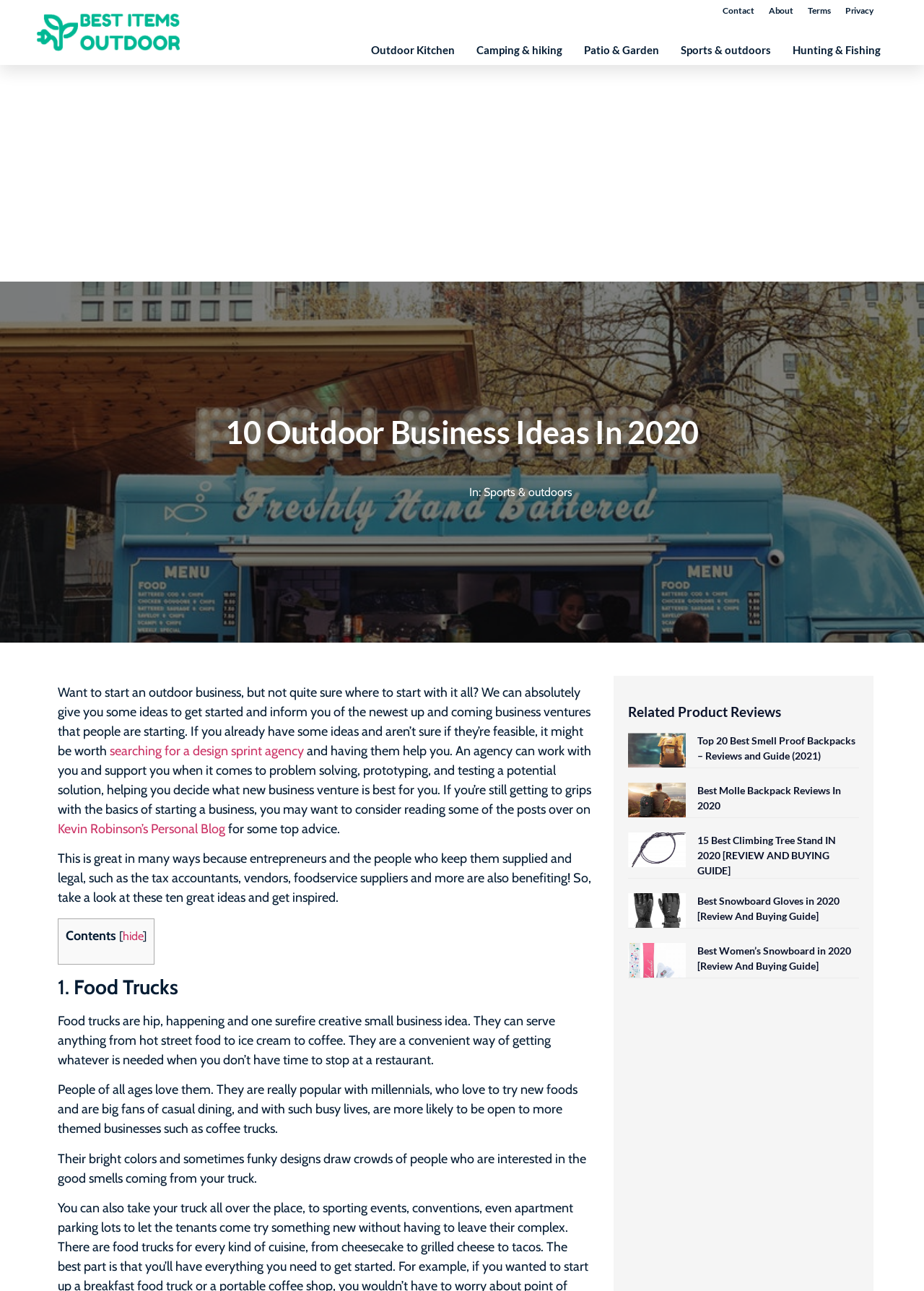Please identify and generate the text content of the webpage's main heading.

10 Outdoor Business Ideas In 2020